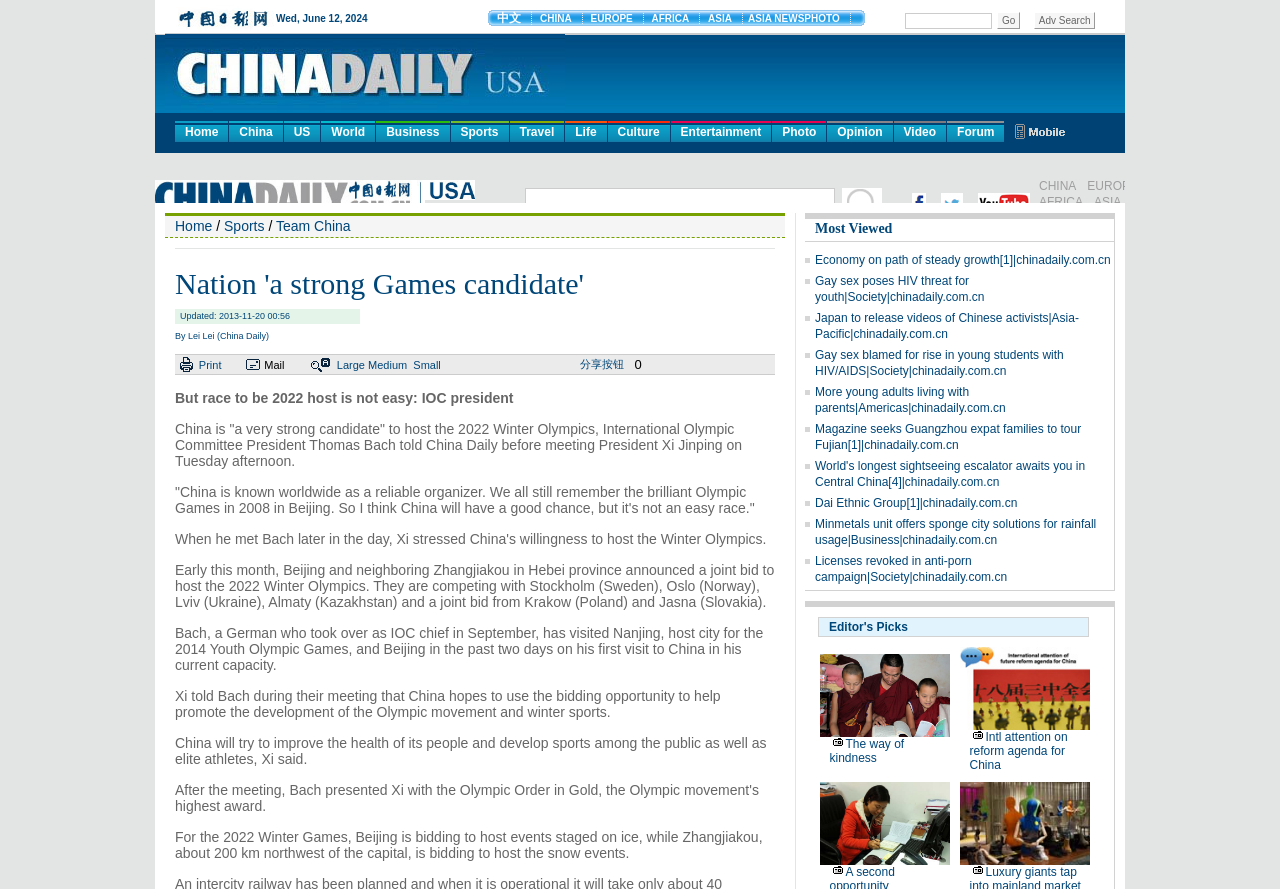Please provide the bounding box coordinates for the element that needs to be clicked to perform the instruction: "Click on the 'Sports' link". The coordinates must consist of four float numbers between 0 and 1, formatted as [left, top, right, bottom].

[0.352, 0.136, 0.397, 0.16]